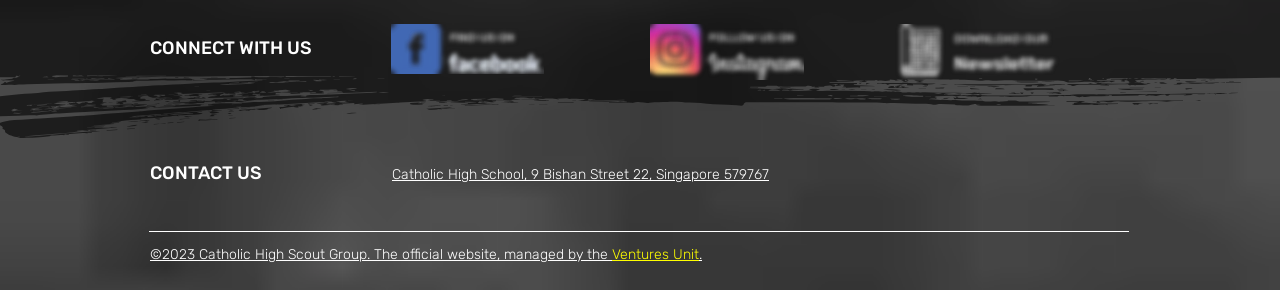What social media platforms can visitors engage with?
Please respond to the question with a detailed and thorough explanation.

The 'CONNECT WITH US' section of the footer provides social media links, including icons for Facebook and Instagram, allowing visitors to engage with the group's online presence.